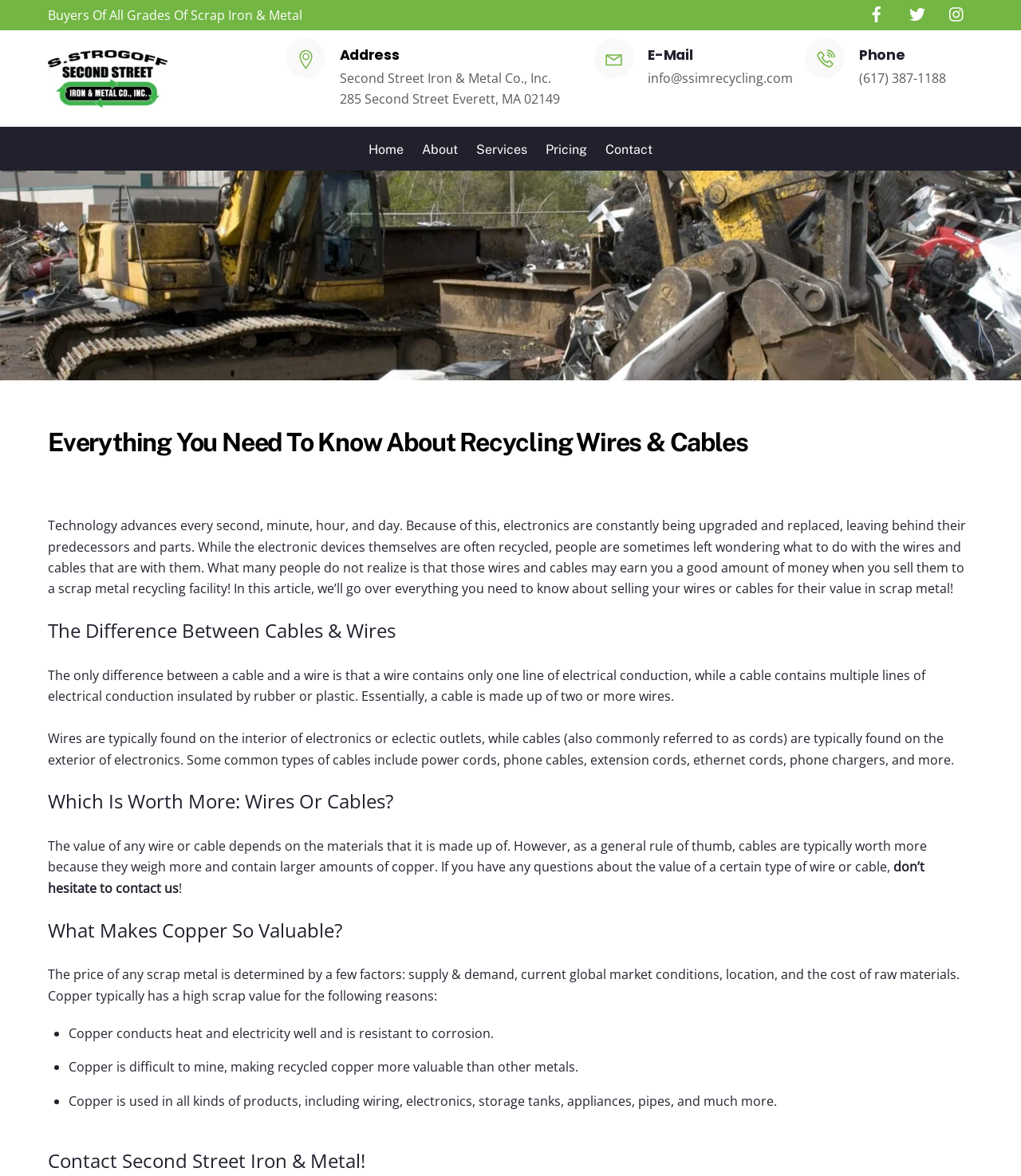Determine the bounding box coordinates for the HTML element described here: "(617) 387-1188".

[0.841, 0.059, 0.927, 0.074]